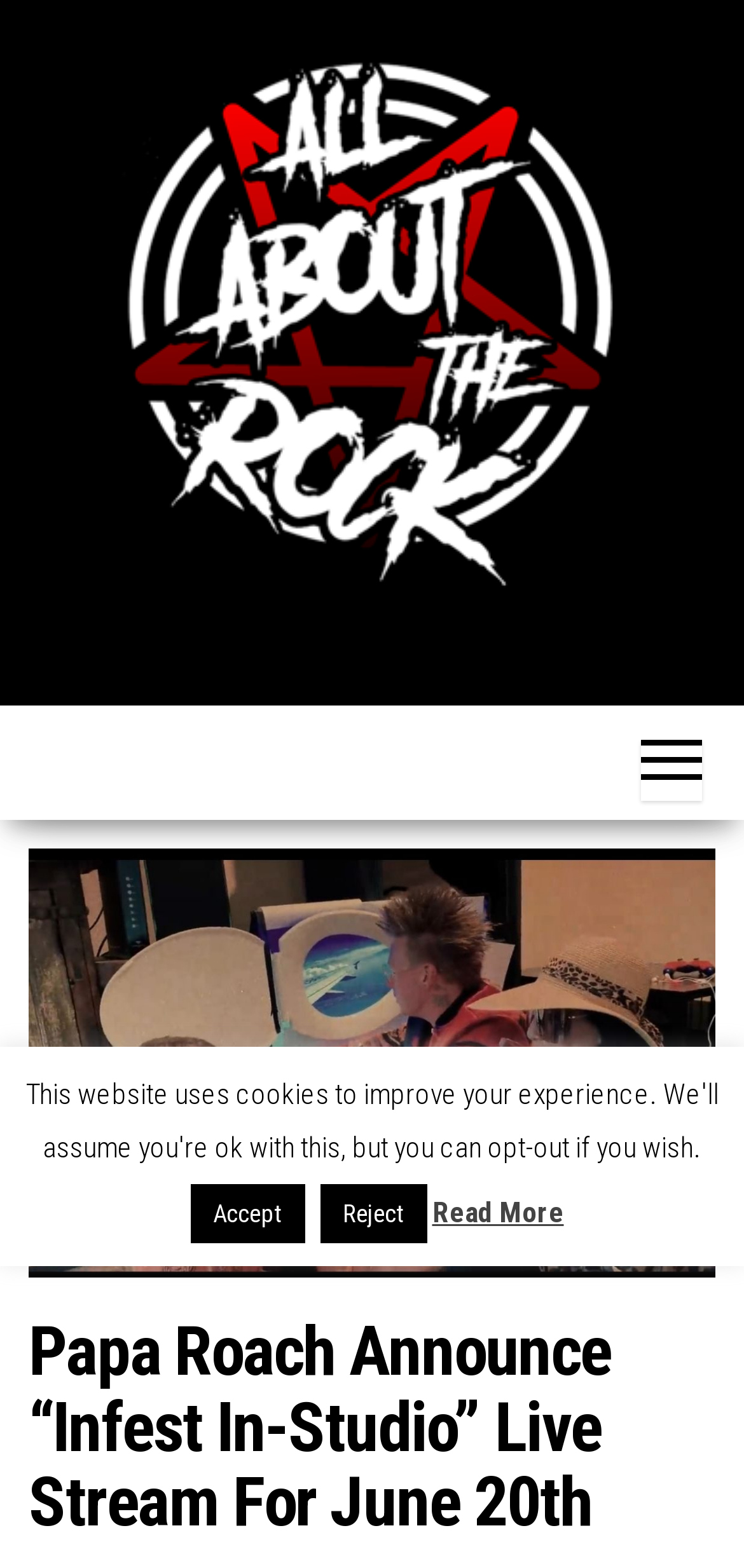Give an extensive and precise description of the webpage.

The webpage is about Papa Roach's announcement of their second live streaming experience, "INFEST IN-Studio". At the top left of the page, there is a link to "All About The Rock" accompanied by an image with the same name. Below this, there is a heading that reads "Papa Roach Announce “Infest In-Studio” Live Stream For June 20th", which is also accompanied by an image. 

To the right of the heading, there is a button with no text. On the bottom half of the page, there are three buttons aligned horizontally: "Accept" on the left, "Reject" in the middle, and "Read More" on the right.